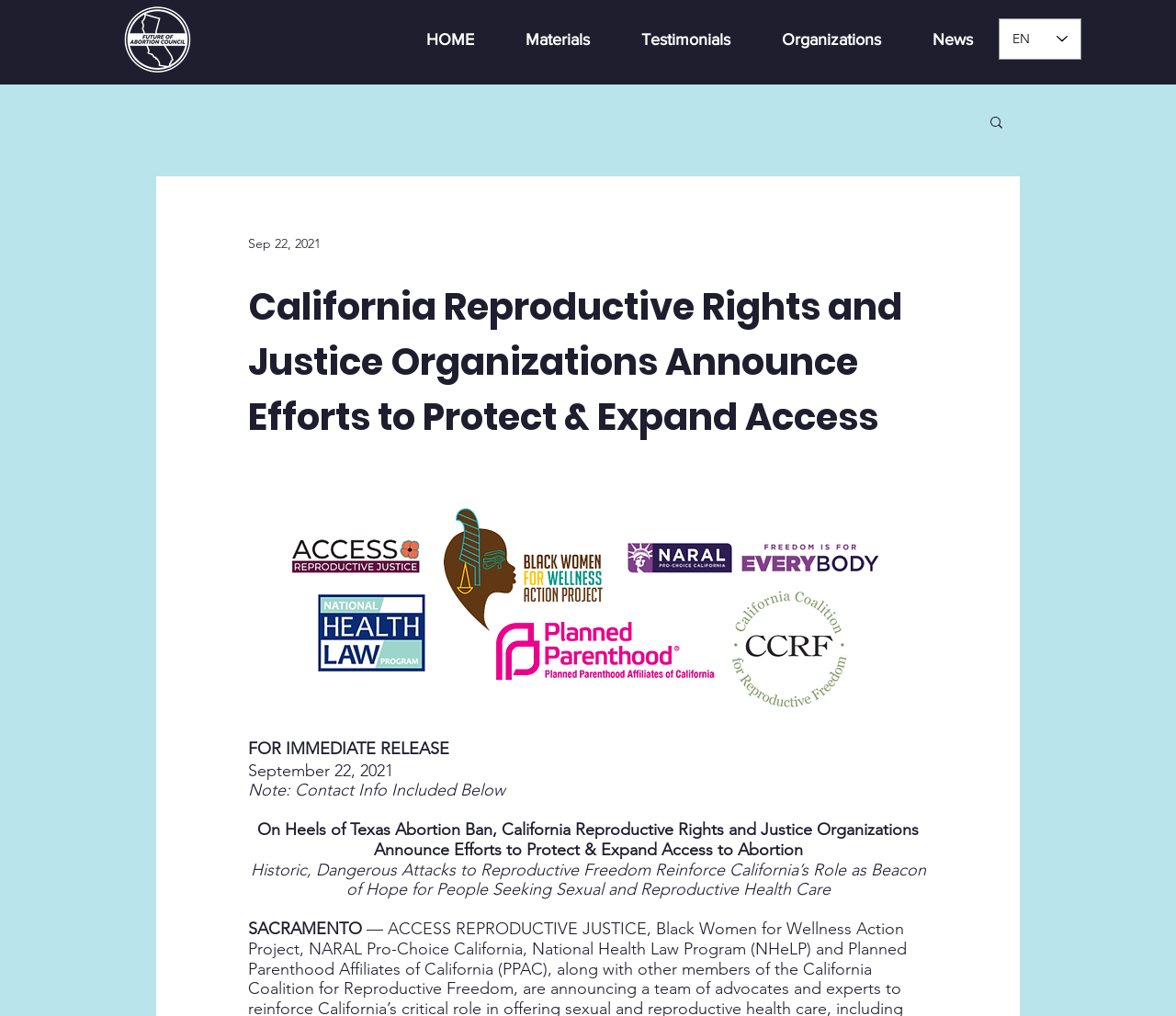For the following element description, predict the bounding box coordinates in the format (top-left x, top-left y, bottom-right x, bottom-right y). All values should be floating point numbers between 0 and 1. Description: HOME

[0.34, 0.016, 0.425, 0.061]